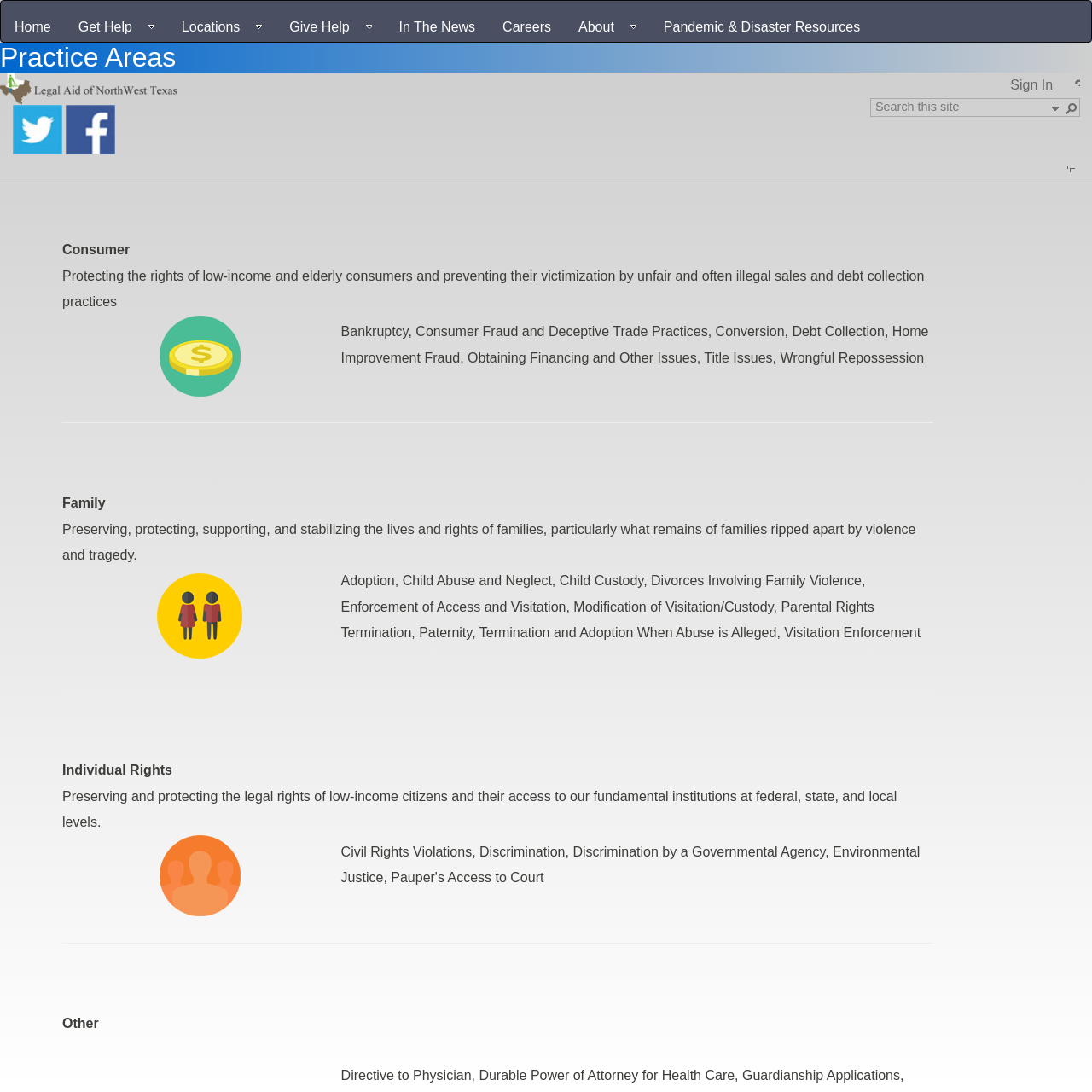What is the organization's name?
Look at the image and answer the question with a single word or phrase.

Legal Aid of NorthWest Texas